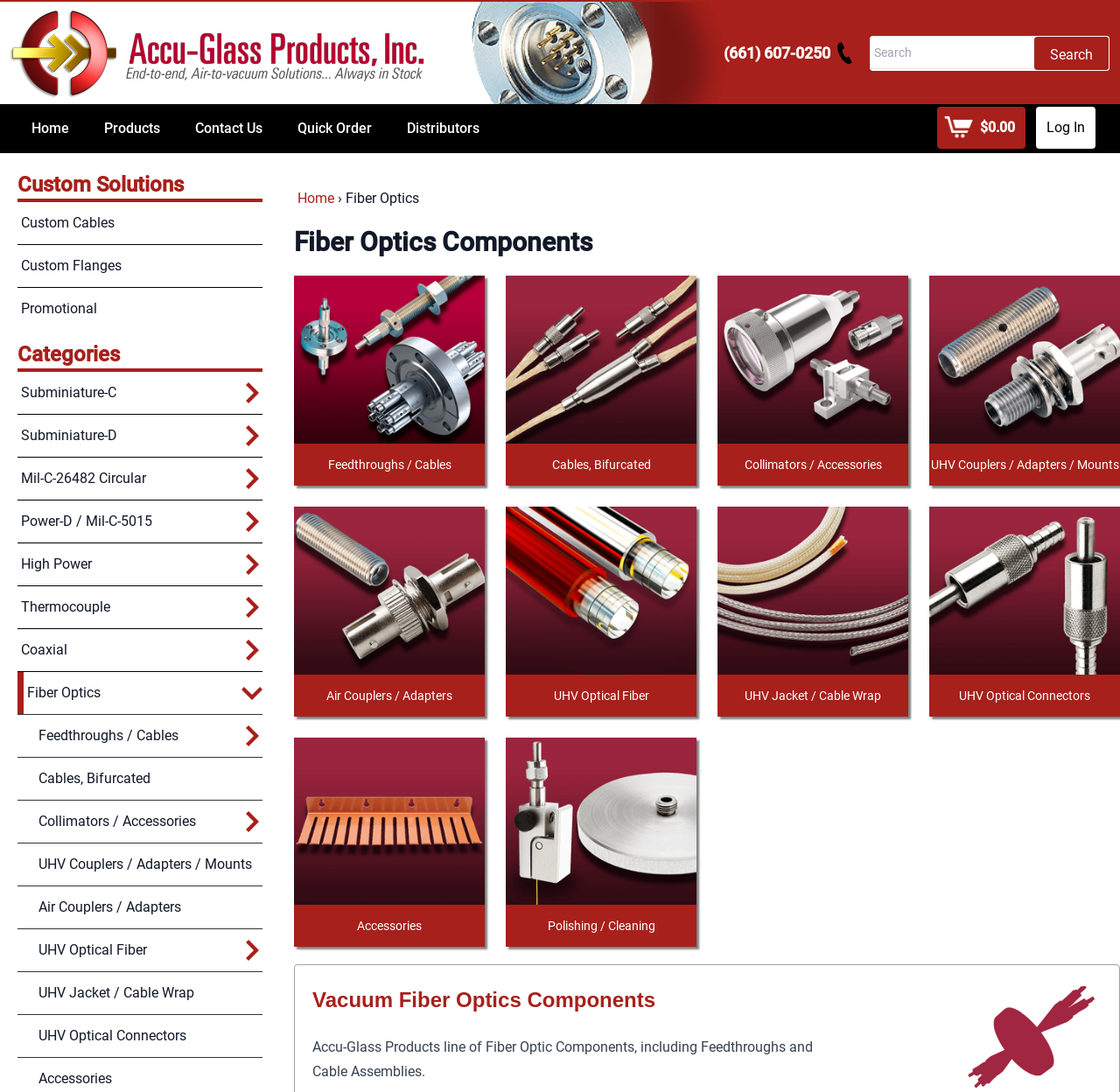What is the category of fiber optic components that includes UHV service, bifurcated fiber optic cables?
Using the image, respond with a single word or phrase.

Cables, Bifurcated